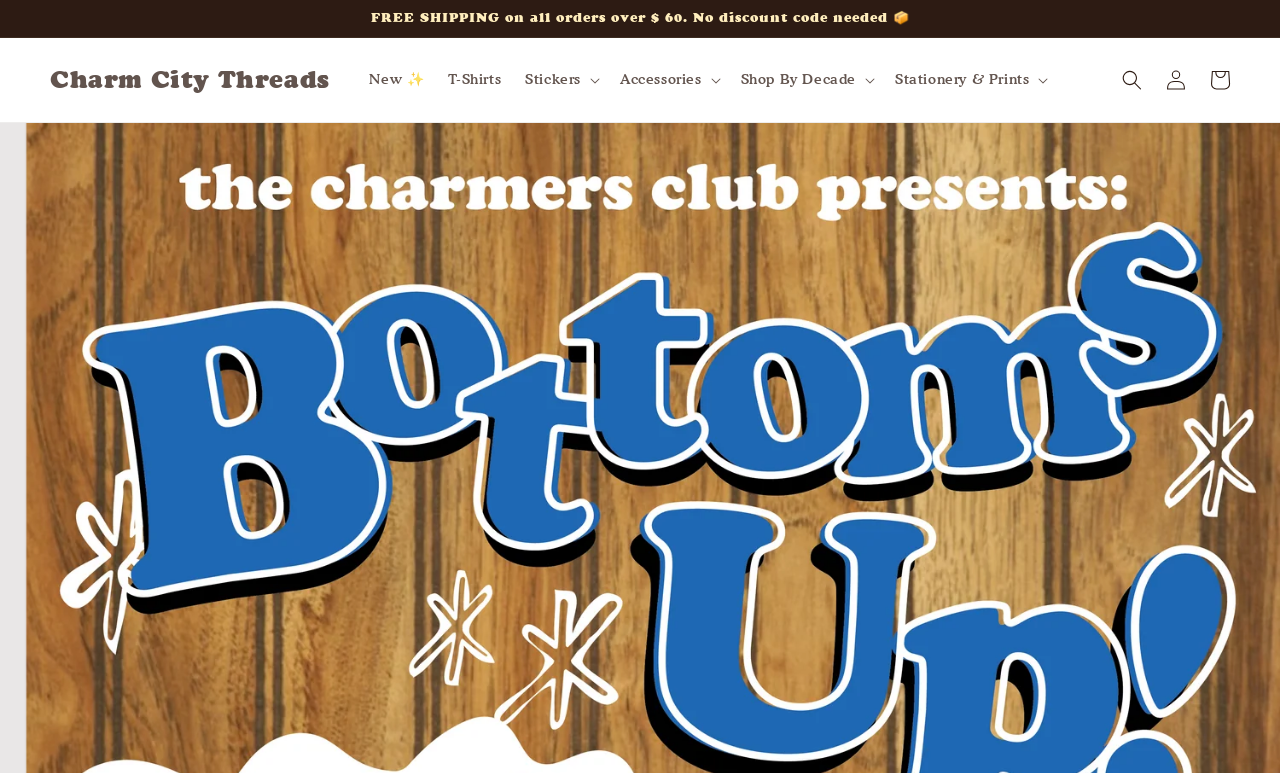Can you find the bounding box coordinates of the area I should click to execute the following instruction: "Click on the 'Charm City Threads' link"?

[0.033, 0.078, 0.264, 0.129]